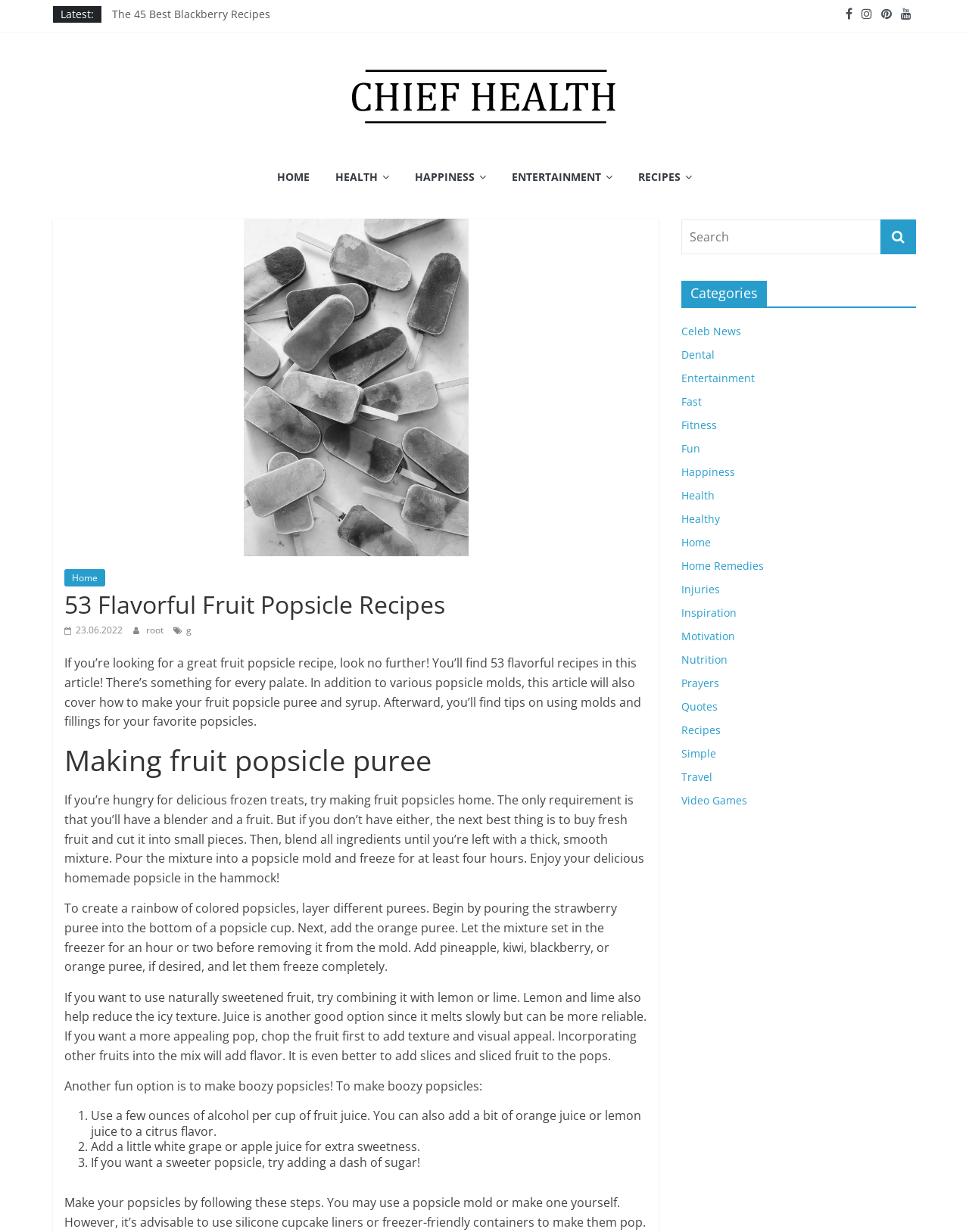Determine the bounding box coordinates for the UI element with the following description: "NewMedia Create". The coordinates should be four float numbers between 0 and 1, represented as [left, top, right, bottom].

None